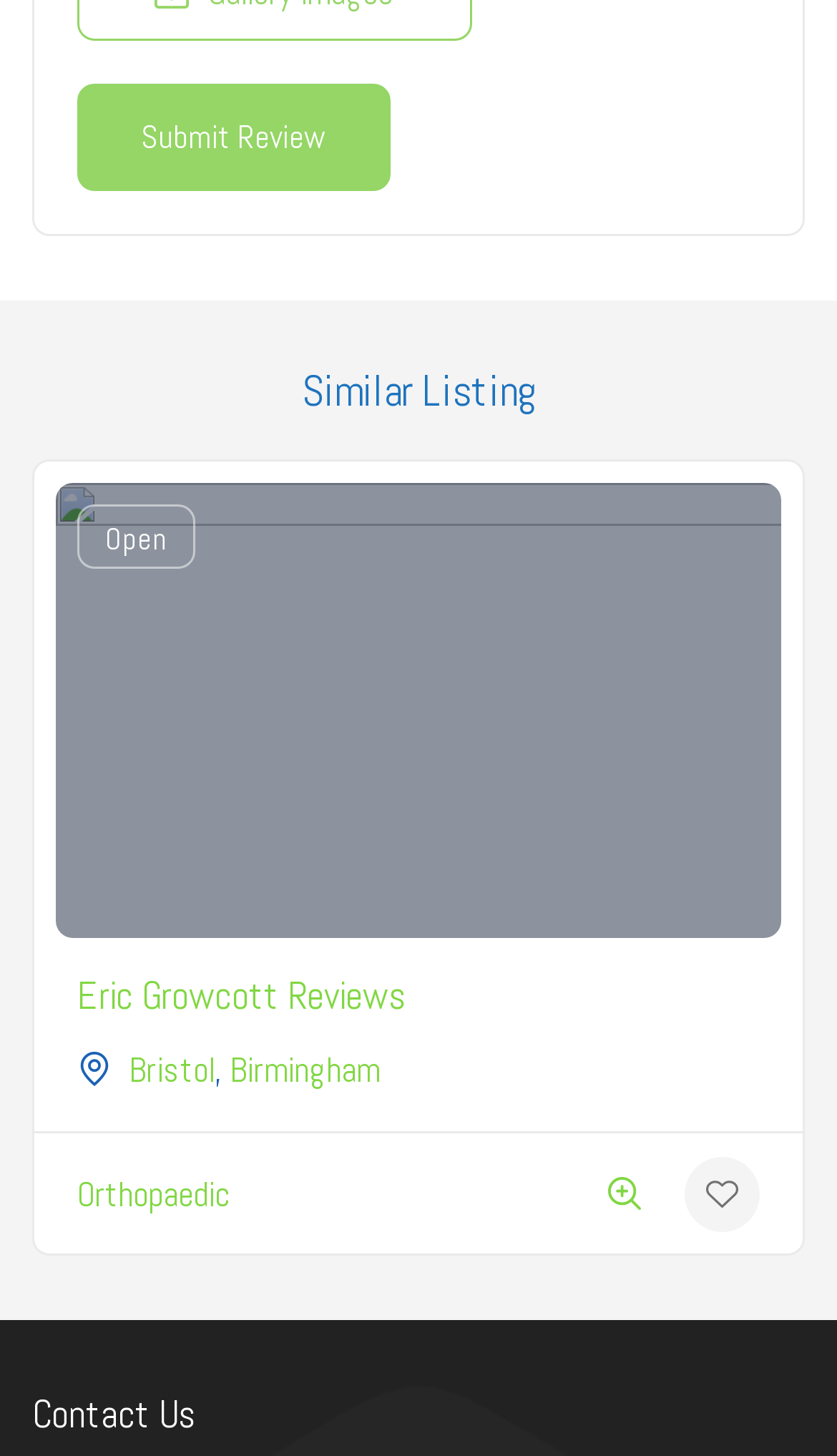Answer this question using a single word or a brief phrase:
What is the purpose of the 'Contact Us' section?

To contact Dr Kasazz